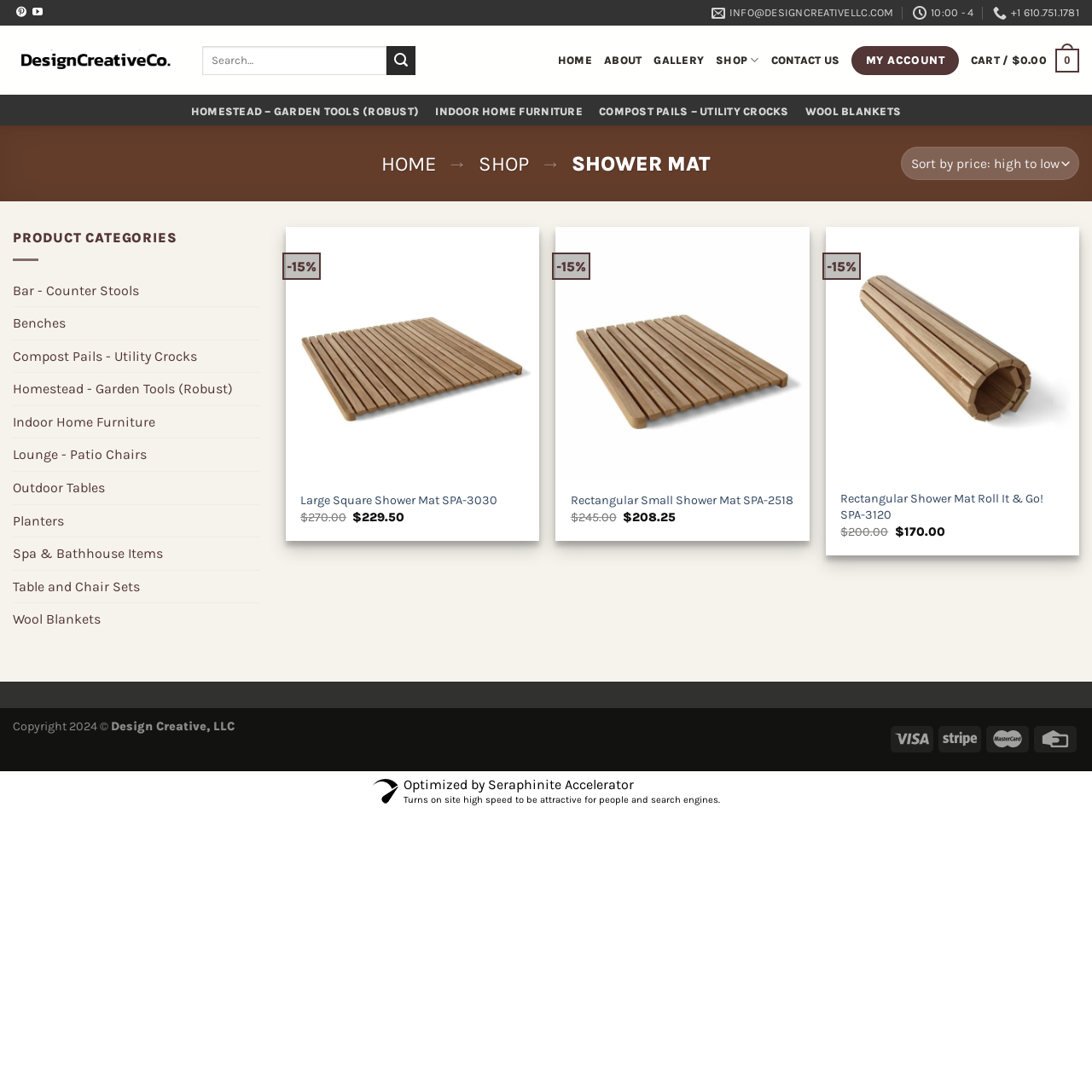Locate the bounding box coordinates of the UI element described by: "Table and Chair Sets". The bounding box coordinates should consist of four float numbers between 0 and 1, i.e., [left, top, right, bottom].

[0.012, 0.523, 0.238, 0.552]